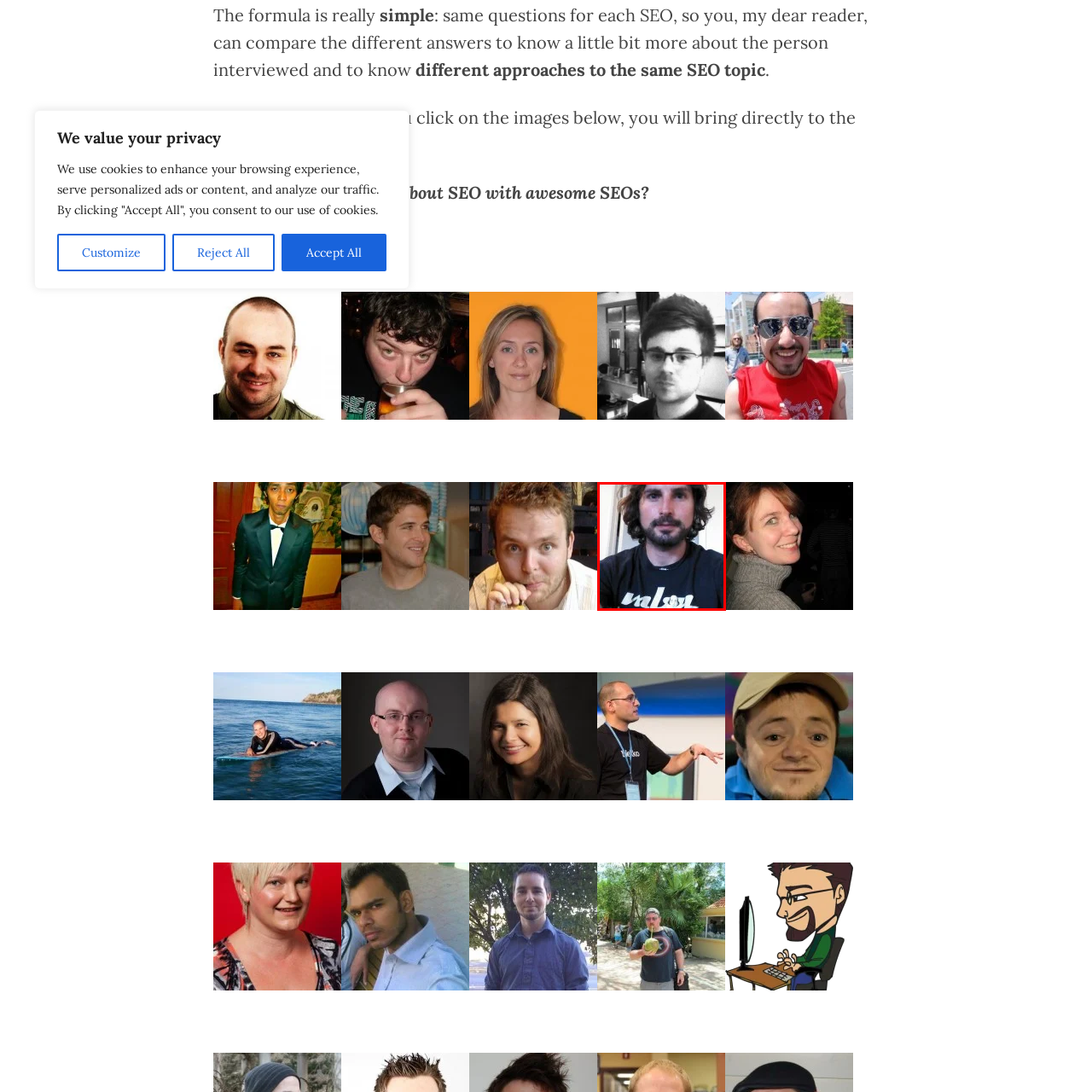What is the man's expression? Observe the image within the red bounding box and give a one-word or short-phrase answer.

Neutral